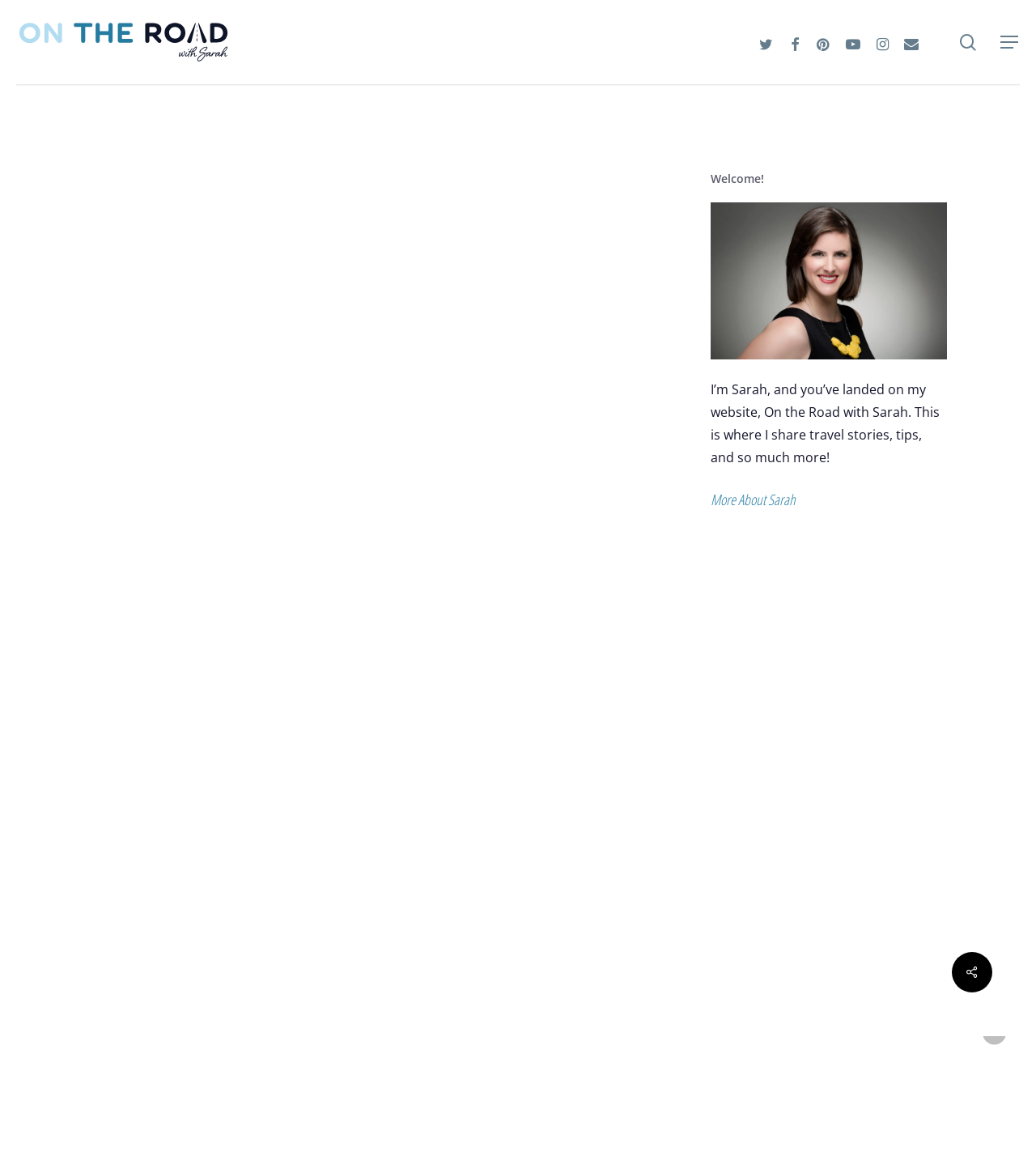Give the bounding box coordinates for the element described as: "facebook".

[0.753, 0.027, 0.781, 0.045]